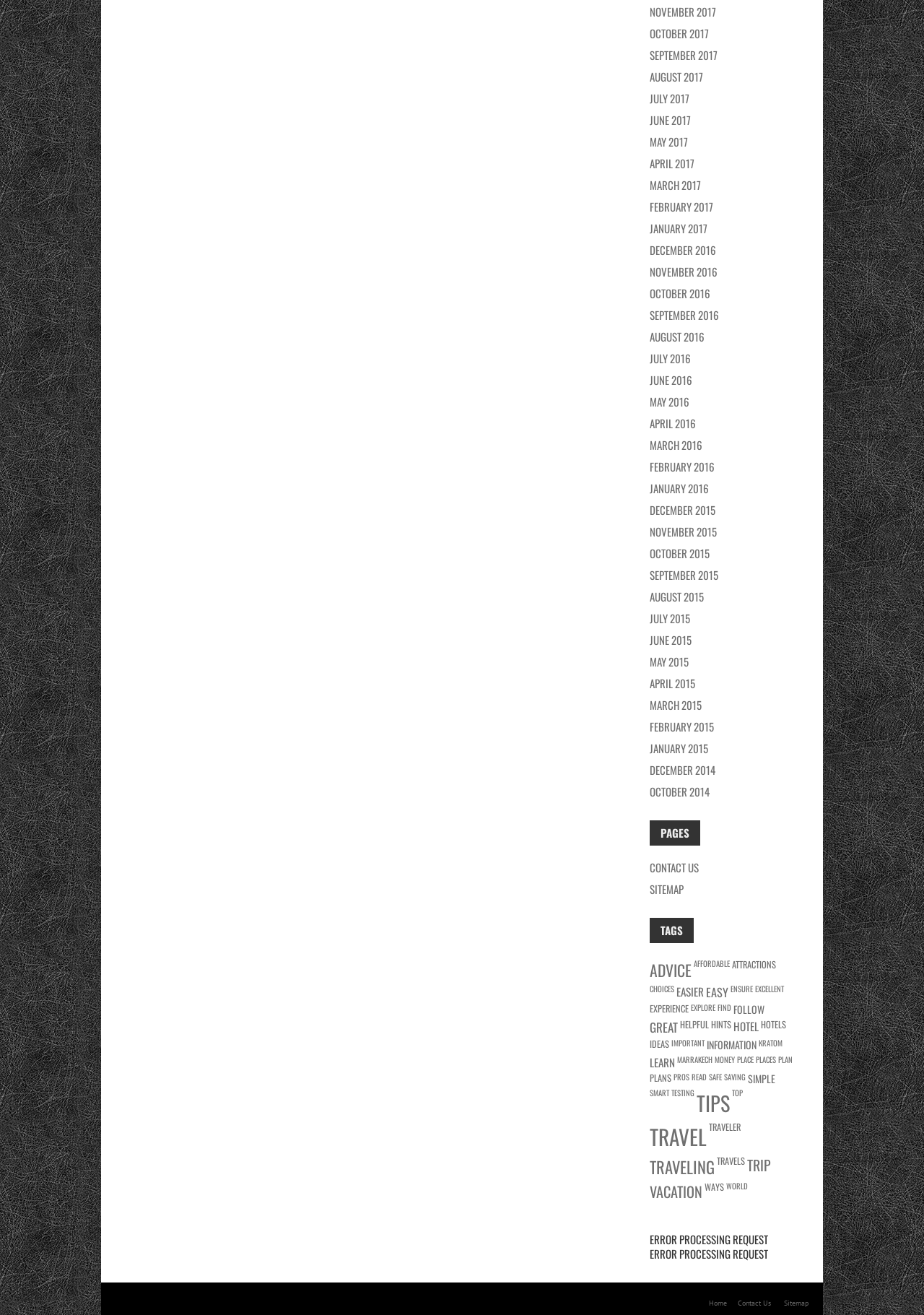How many years are represented in the list of months?
Utilize the image to construct a detailed and well-explained answer.

I looked at the list of links on the webpage and found that there are four years represented: 2014, 2015, 2016, and 2017.